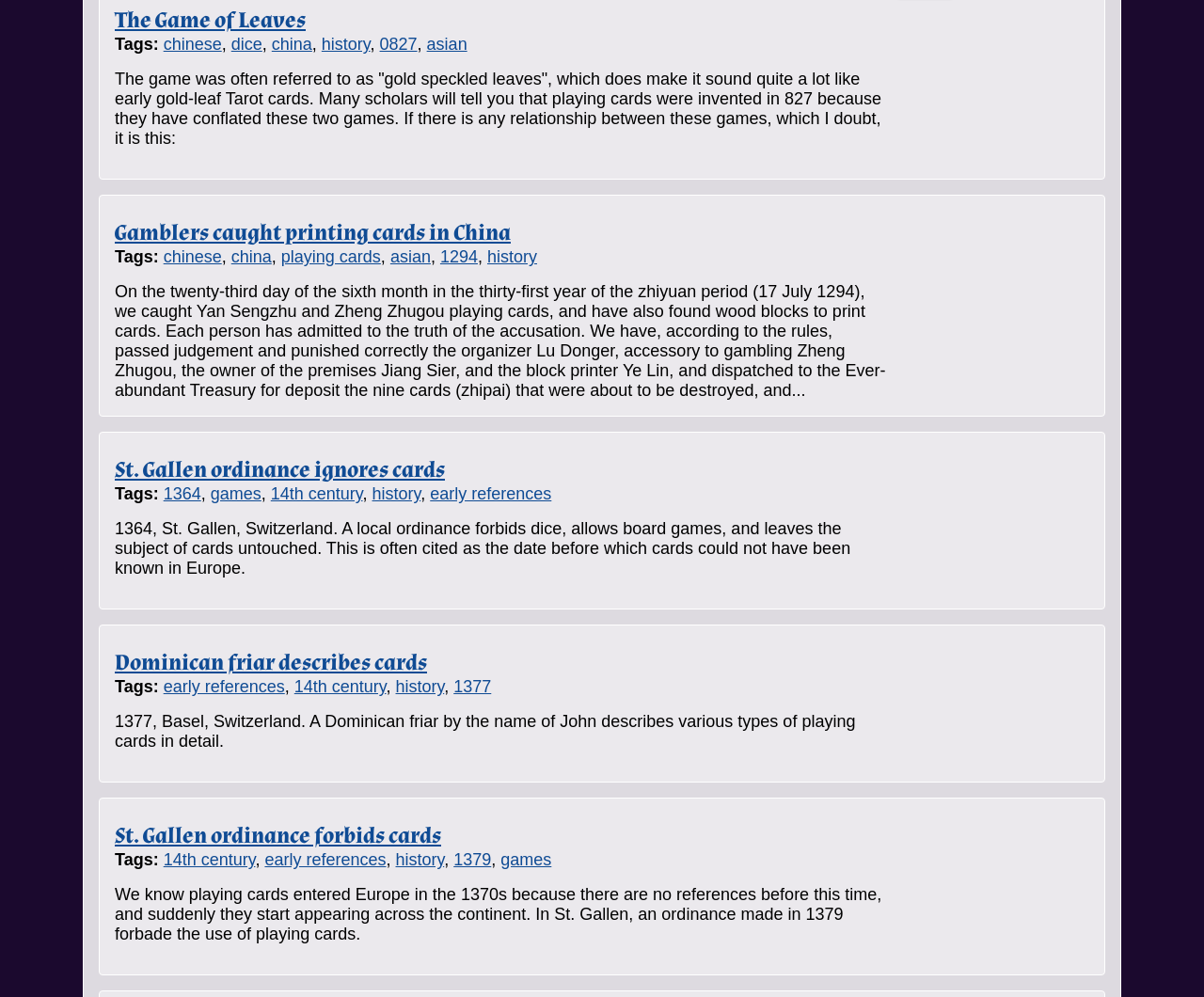Show the bounding box coordinates for the element that needs to be clicked to execute the following instruction: "Search for posts". Provide the coordinates in the form of four float numbers between 0 and 1, i.e., [left, top, right, bottom].

None